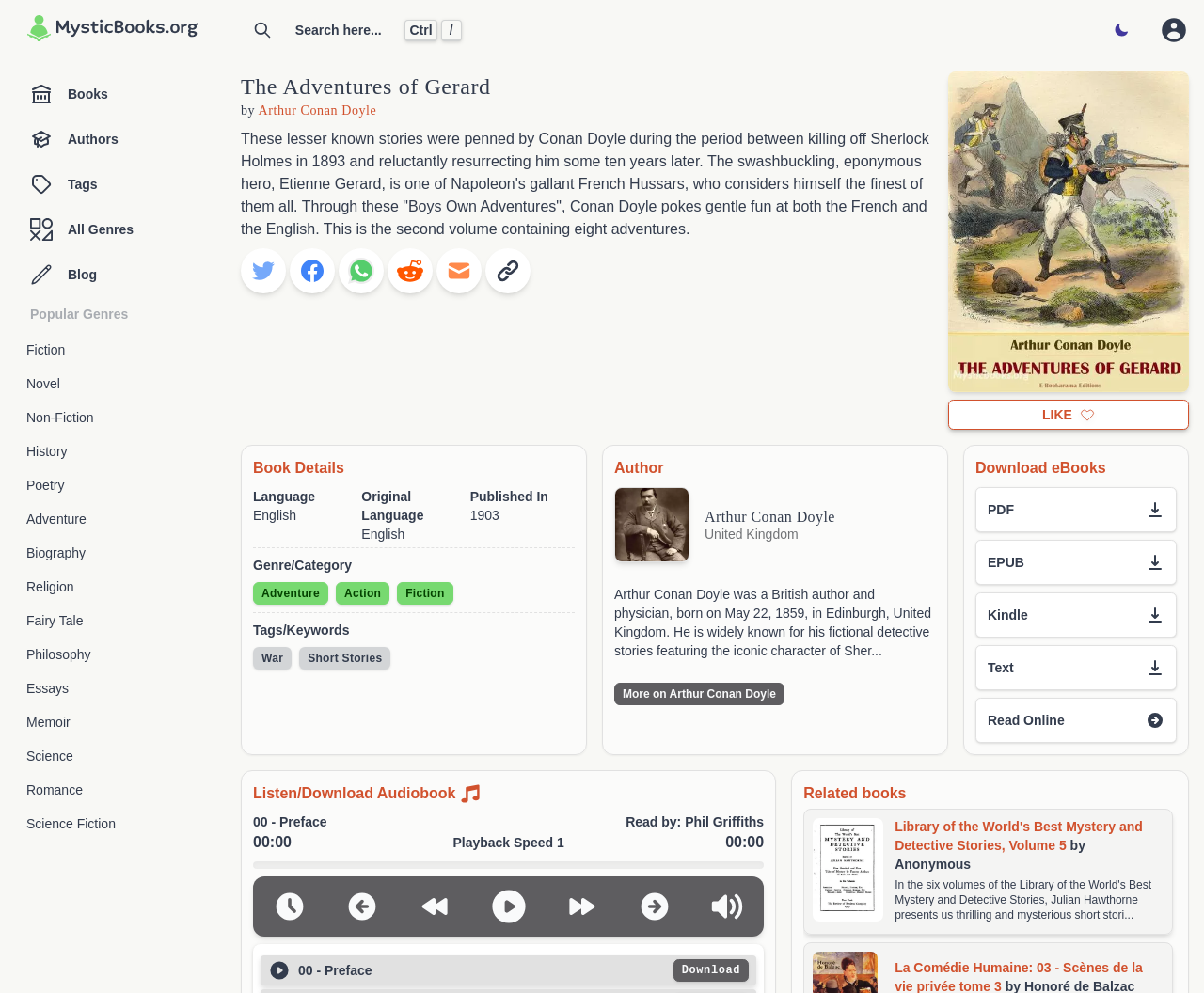What is the genre of this book?
Please use the image to provide an in-depth answer to the question.

I found the answer by looking at the section 'Genre/Category' on the webpage, where it lists 'Adventure' as one of the genres.